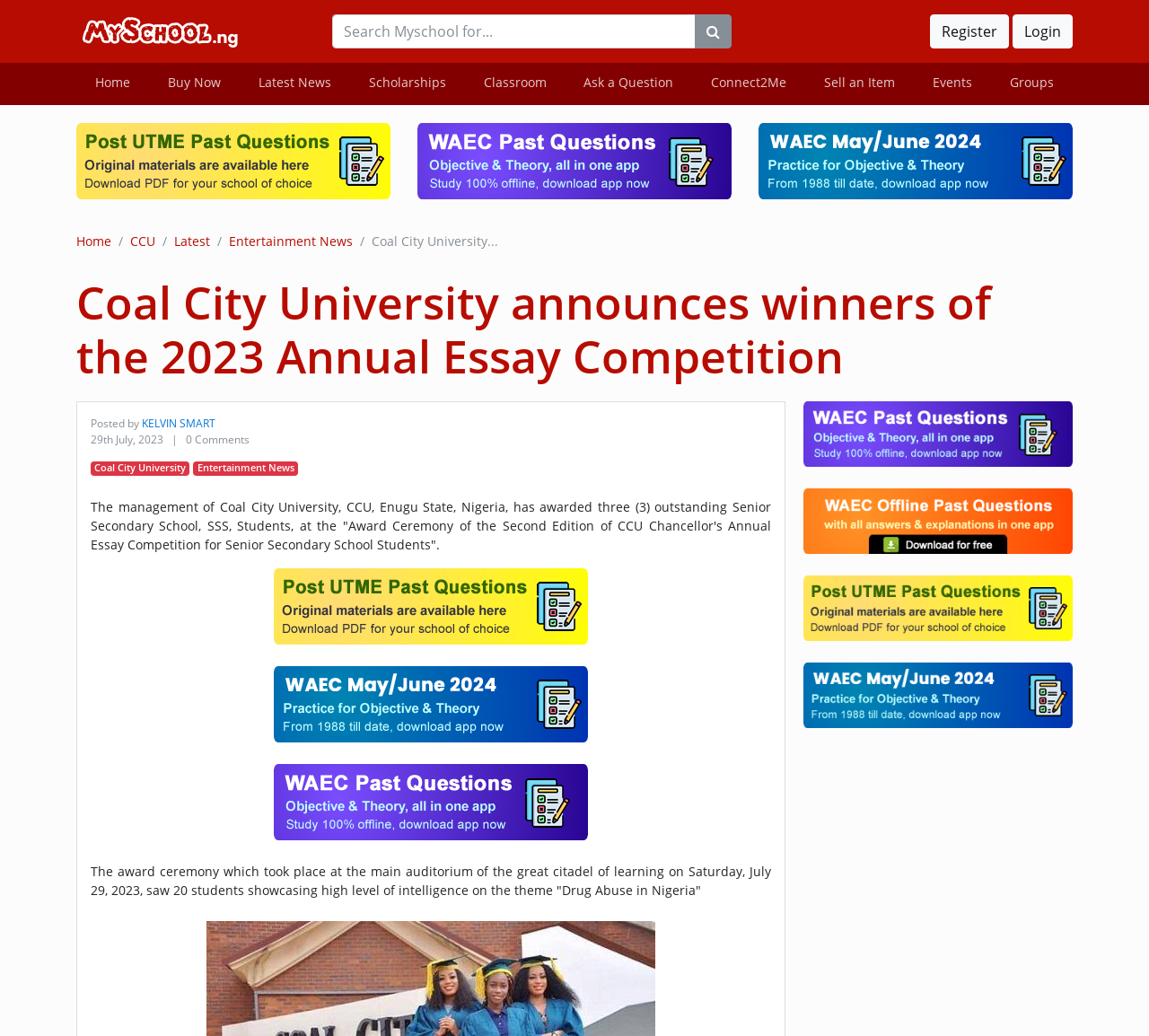Respond to the question below with a single word or phrase:
What is the purpose of the links at the bottom of the webpage?

To download WAEC past questions and Post-UTME past questions